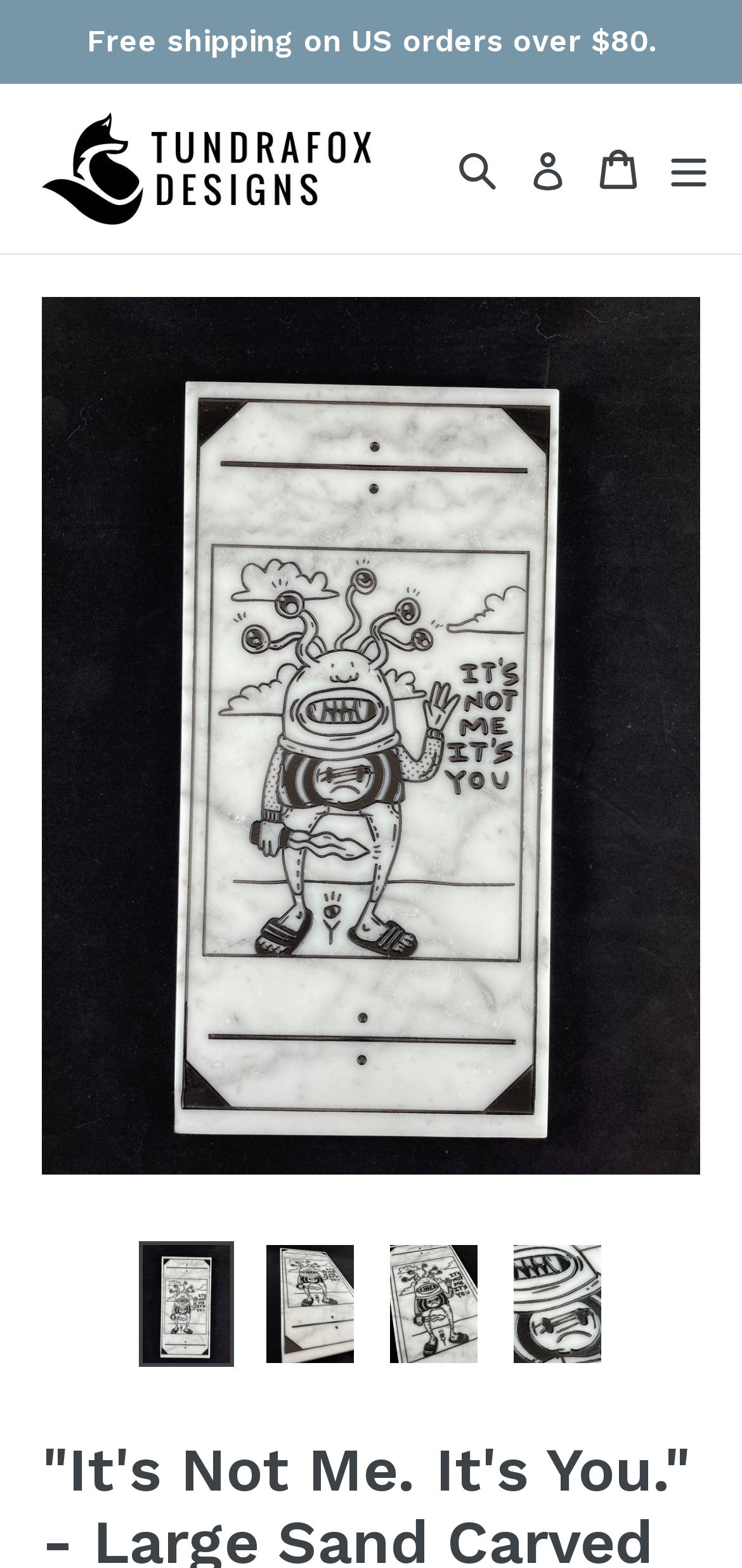Identify the coordinates of the bounding box for the element that must be clicked to accomplish the instruction: "Log in to your account".

[0.697, 0.071, 0.779, 0.144]